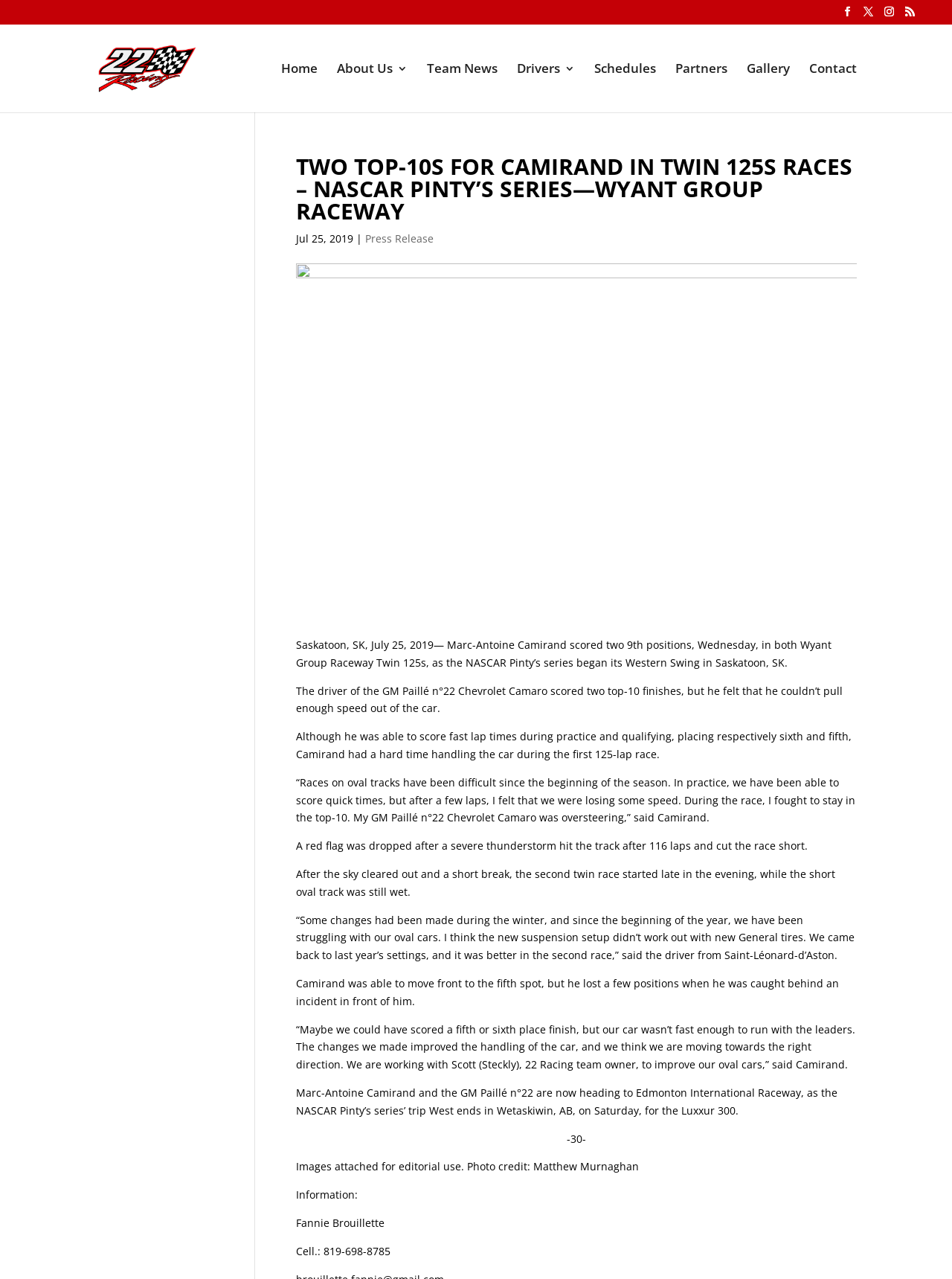Can you find the bounding box coordinates for the element to click on to achieve the instruction: "Click the Home link"?

[0.295, 0.05, 0.334, 0.088]